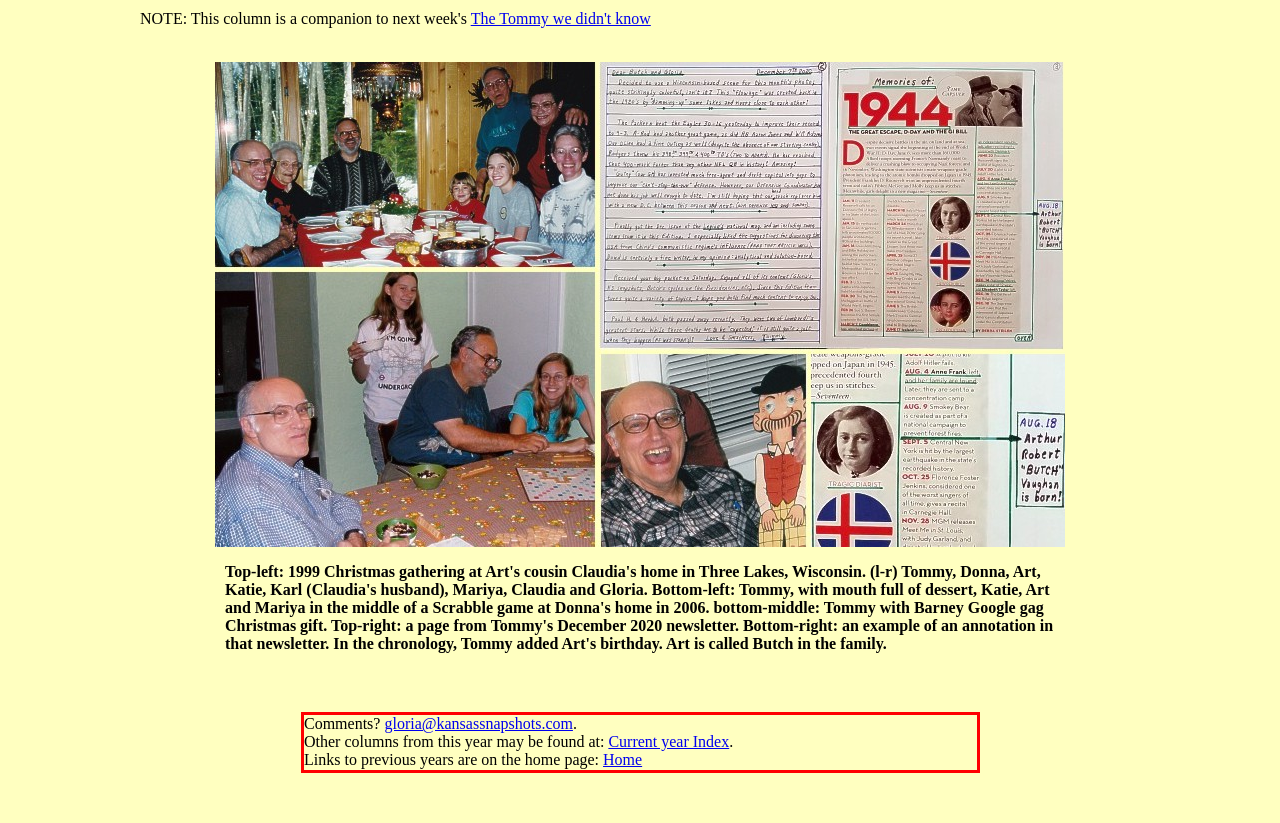Using OCR, extract the text content found within the red bounding box in the given webpage screenshot.

Comments? gloria@kansassnapshots.com. Other columns from this year may be found at: Current year Index. Links to previous years are on the home page: Home